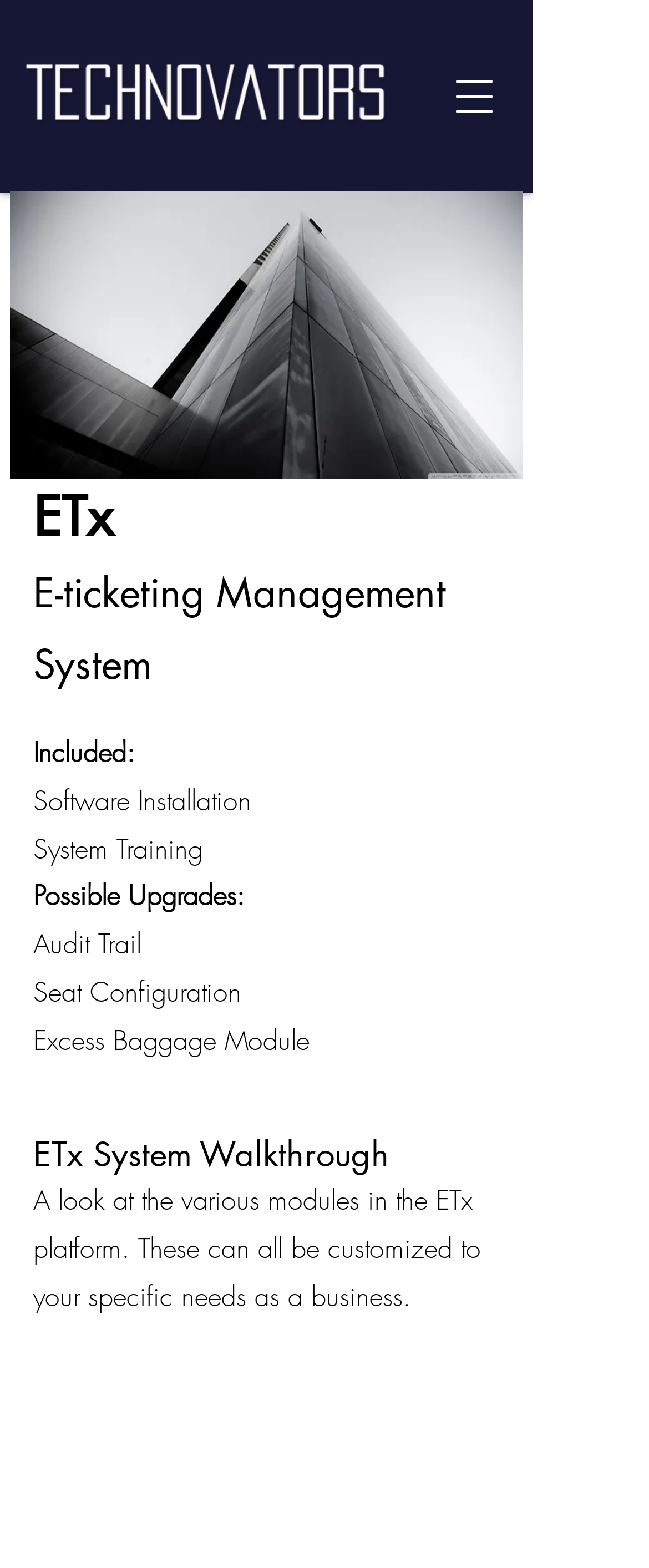How many modules are mentioned in the ETx System Walkthrough?
Using the picture, provide a one-word or short phrase answer.

At least 7